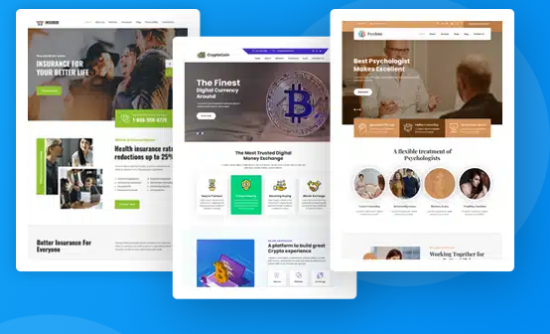What is the subject of the website design on the right?
Please ensure your answer is as detailed and informative as possible.

According to the caption, the website design on the right is presented as a psychologist's website, showcasing a warm aesthetic with inviting imagery and testimonial sections, promoting compassionate mental health services.